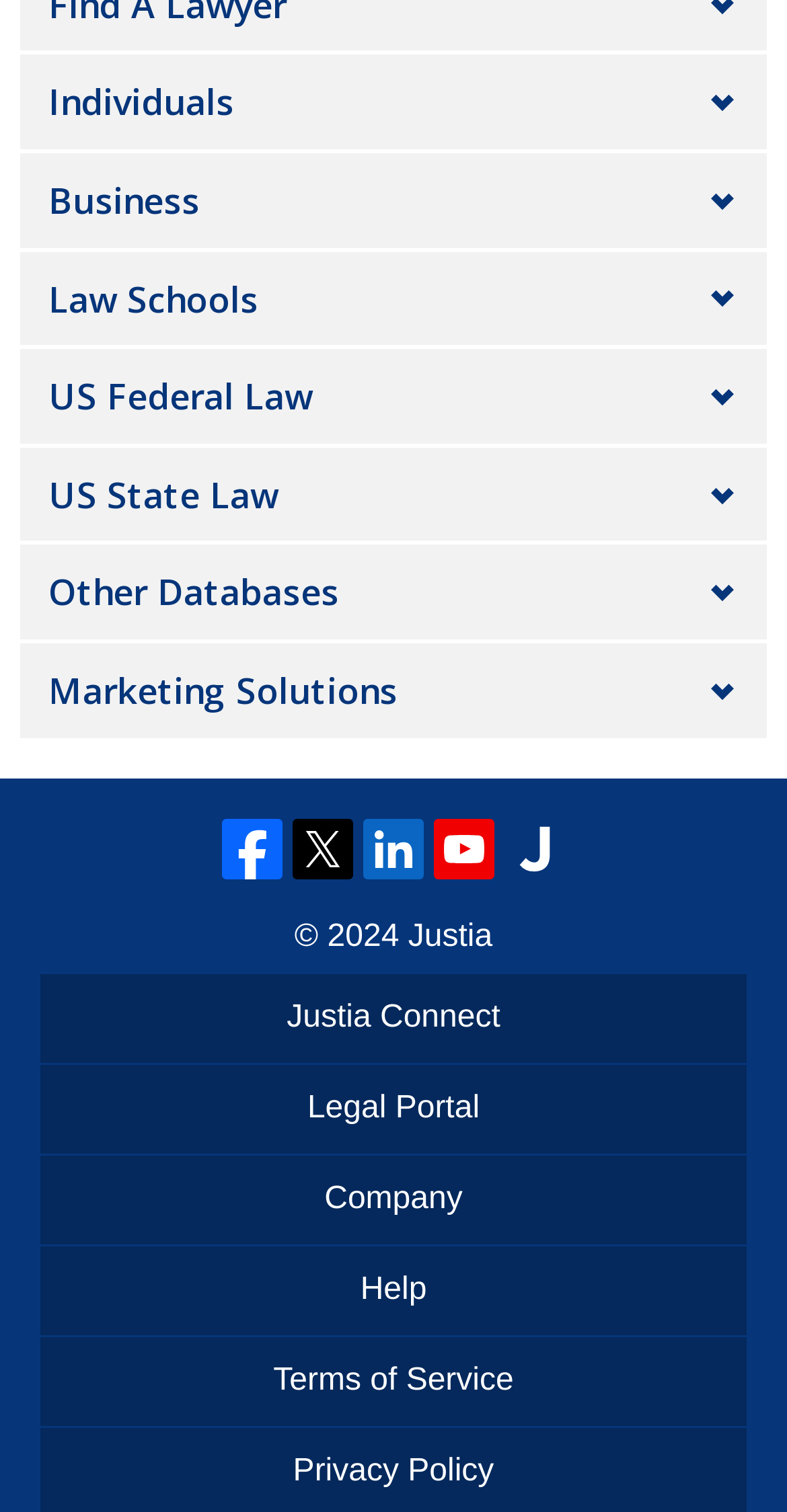How many social media links are there?
Using the image, answer in one word or phrase.

5